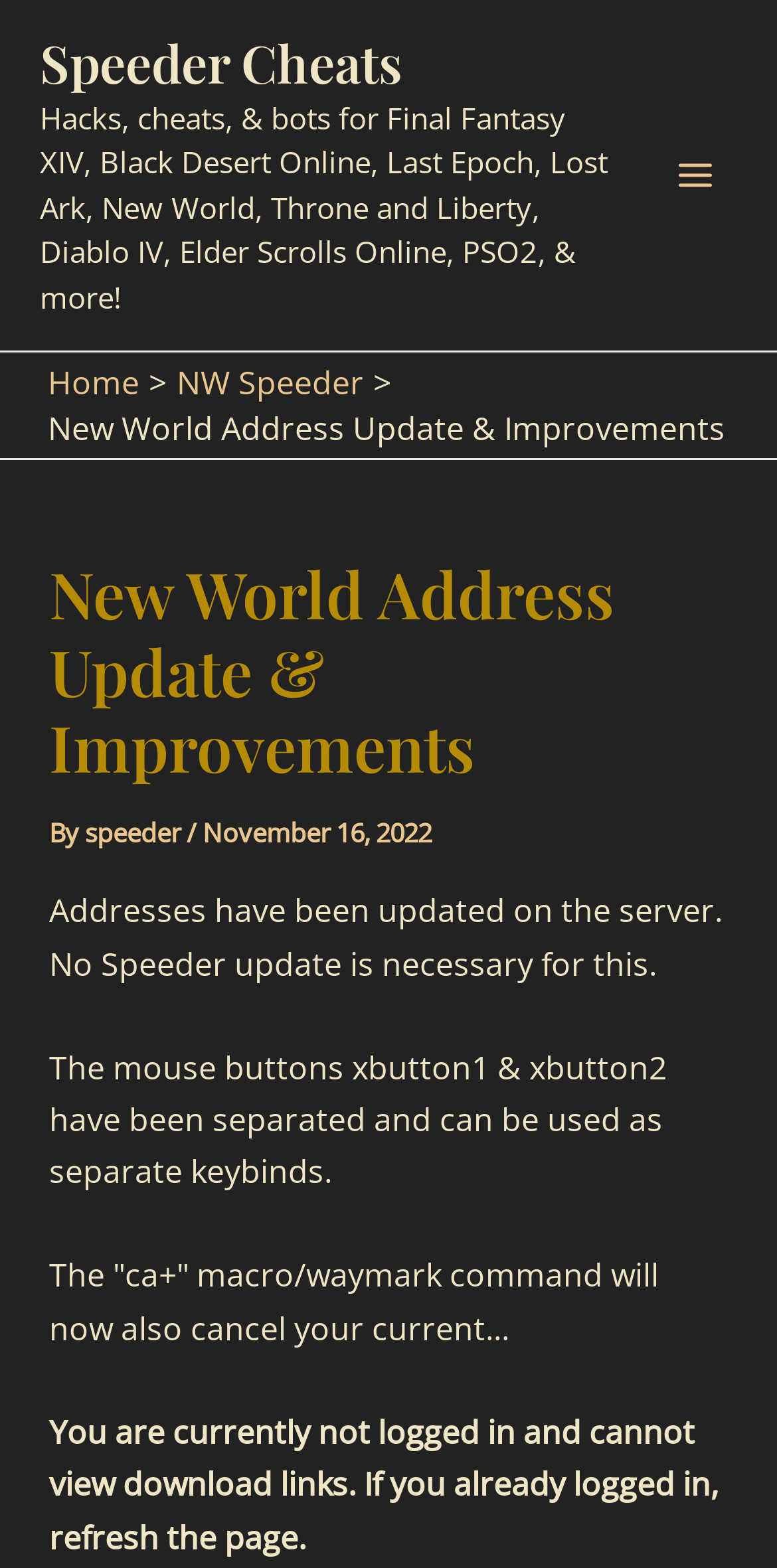Look at the image and answer the question in detail:
How many links are in the breadcrumbs navigation?

I counted the number of link elements within the navigation element with the role 'Breadcrumbs', and found two links: 'Home' and 'NW Speeder'.